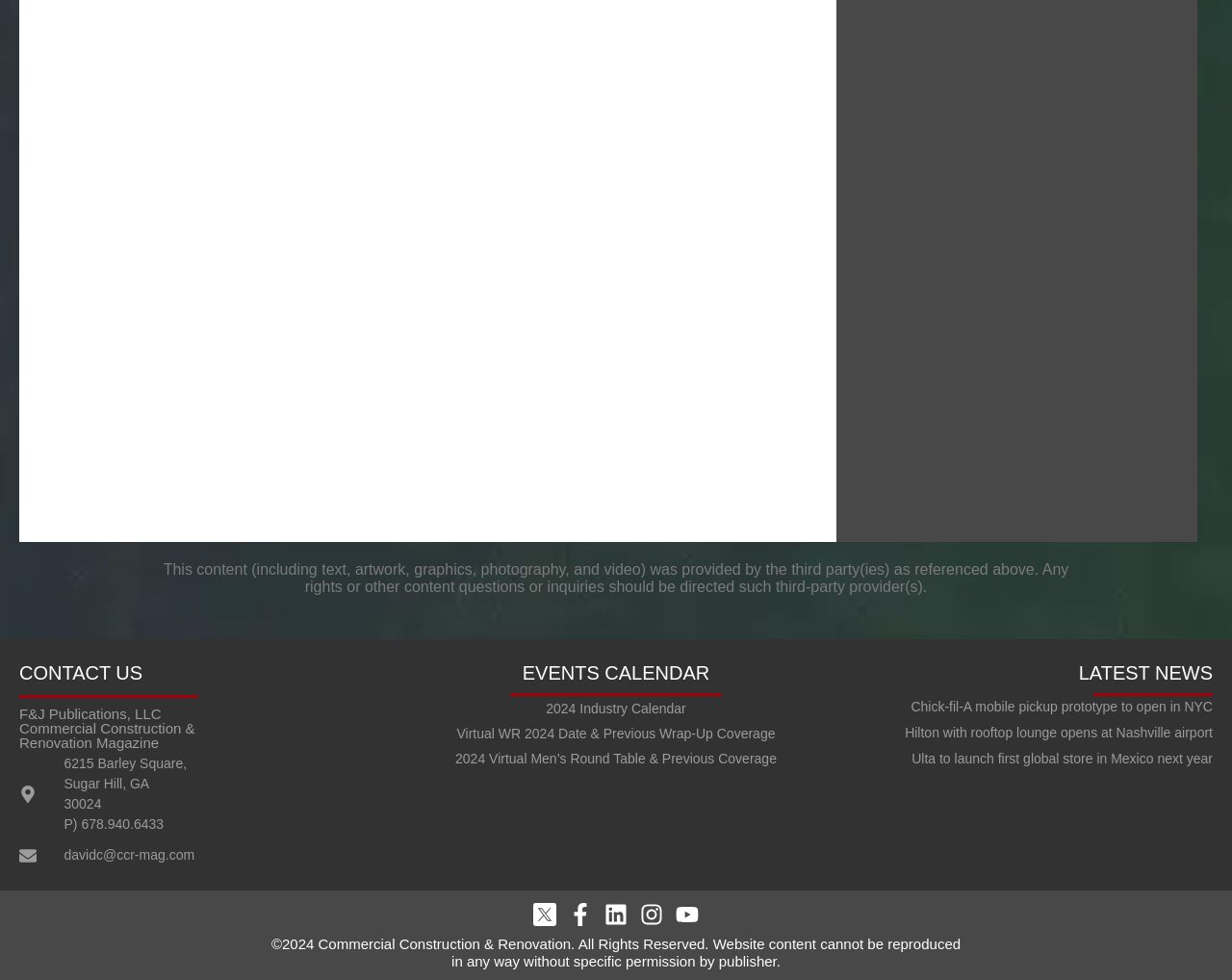Please mark the bounding box coordinates of the area that should be clicked to carry out the instruction: "View 2024 Industry Calendar".

[0.37, 0.713, 0.63, 0.734]